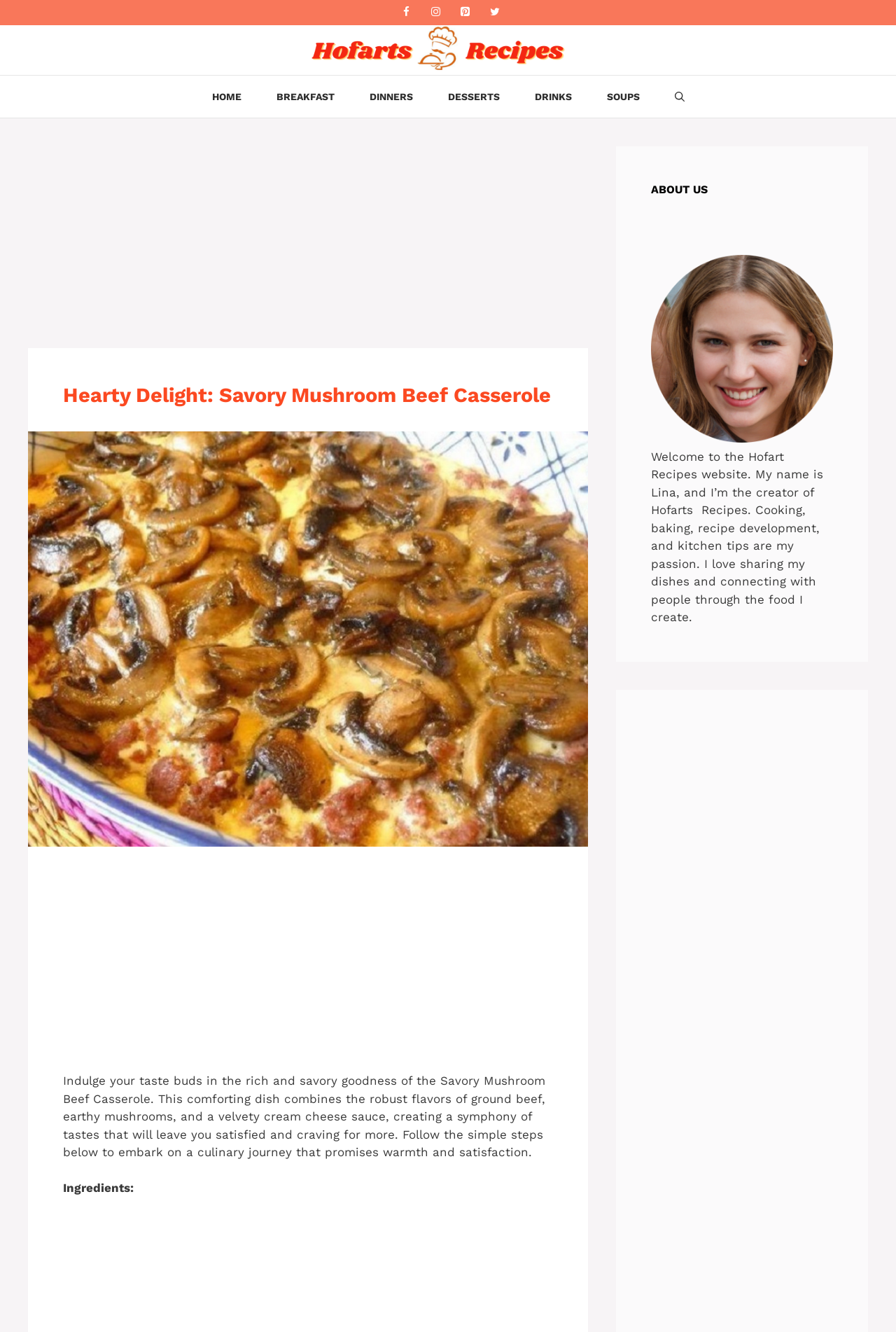Reply to the question with a brief word or phrase: What is the purpose of the Hofarts Recipes website?

Sharing recipes and cooking tips